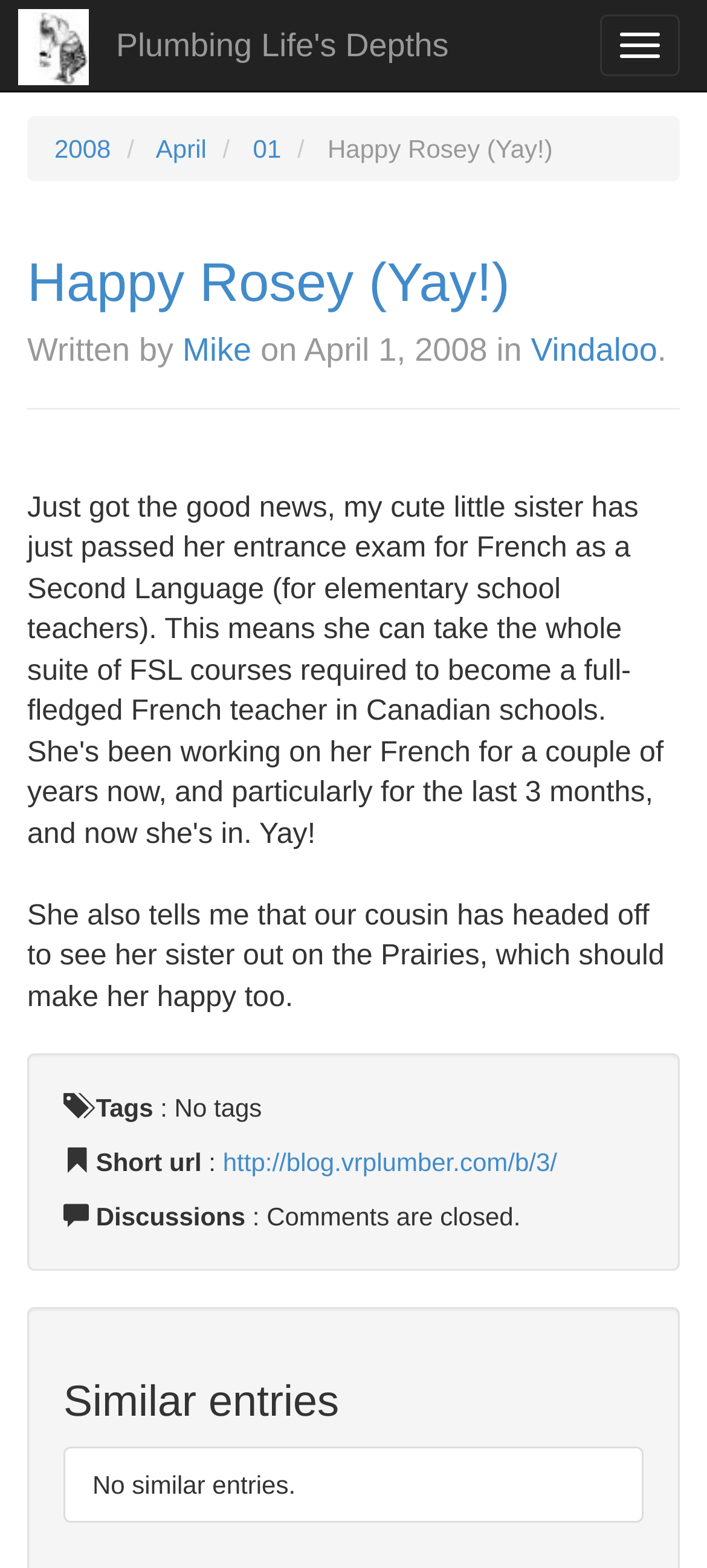Please find the bounding box coordinates of the element that needs to be clicked to perform the following instruction: "View the 'Similar entries' section". The bounding box coordinates should be four float numbers between 0 and 1, represented as [left, top, right, bottom].

[0.09, 0.88, 0.91, 0.911]